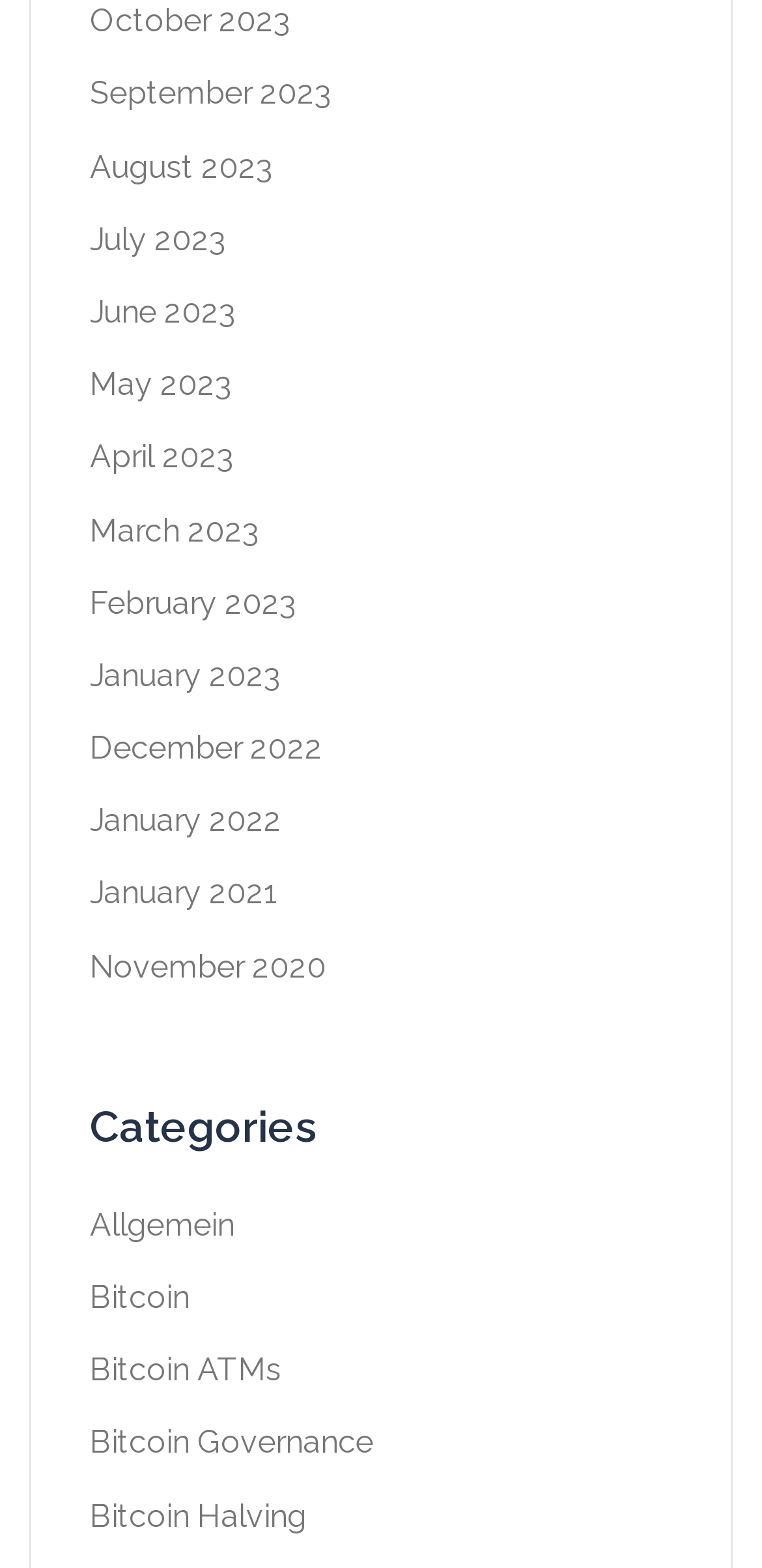Using the webpage screenshot, locate the HTML element that fits the following description and provide its bounding box: "Bitcoin".

[0.118, 0.815, 0.249, 0.839]